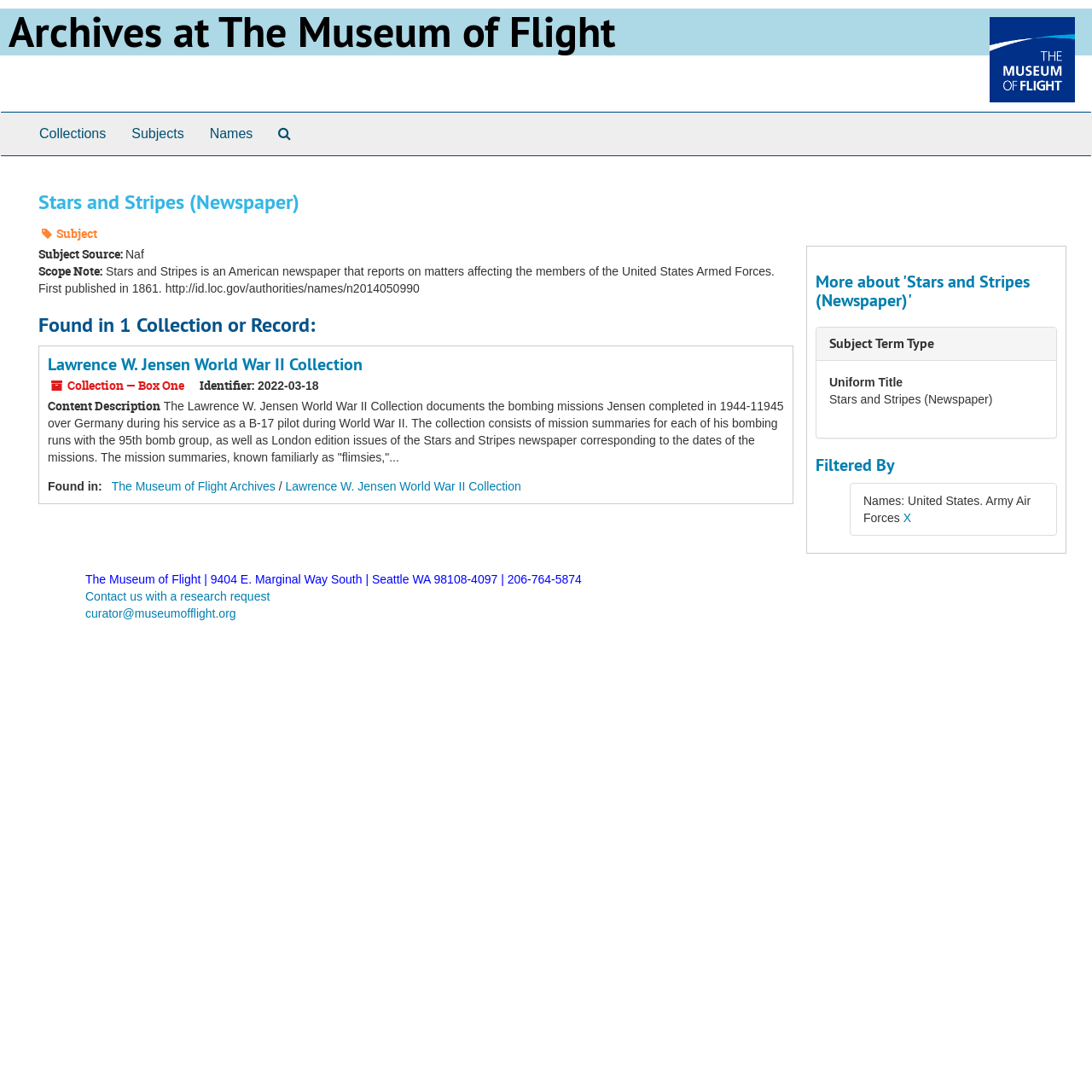With reference to the image, please provide a detailed answer to the following question: What is the identifier of the collection?

I found the answer by looking at the StaticText element 'Identifier:' which is followed by the date '2022-03-18', indicating that this is the identifier of the collection.